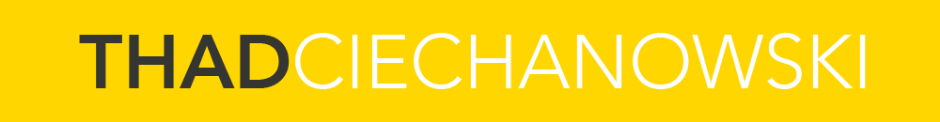What is the purpose of the presentation?
Please give a detailed and elaborate answer to the question.

The striking presentation of the name 'Thad Ciechanowski' is likely intended to represent the individual well, making it suitable for branding or personal promotion.